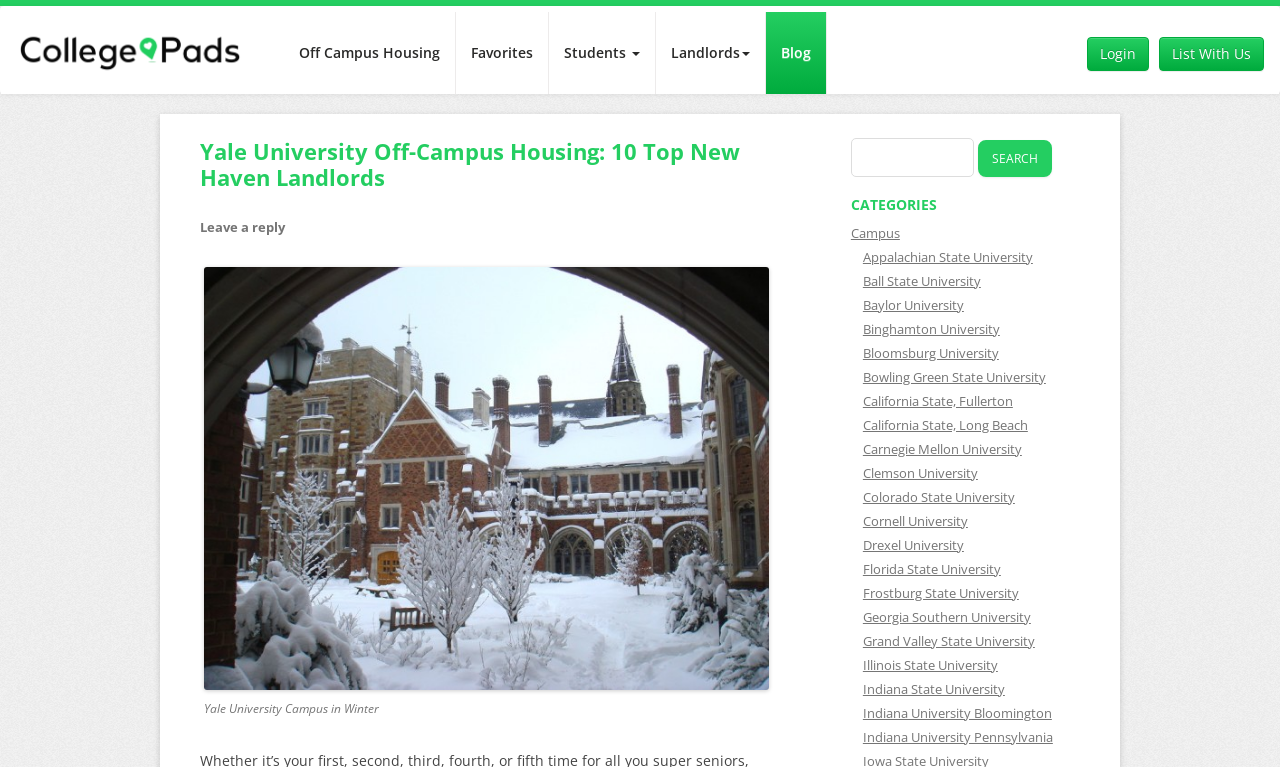What is the name of the university in the header?
Based on the image, provide a one-word or brief-phrase response.

Yale University